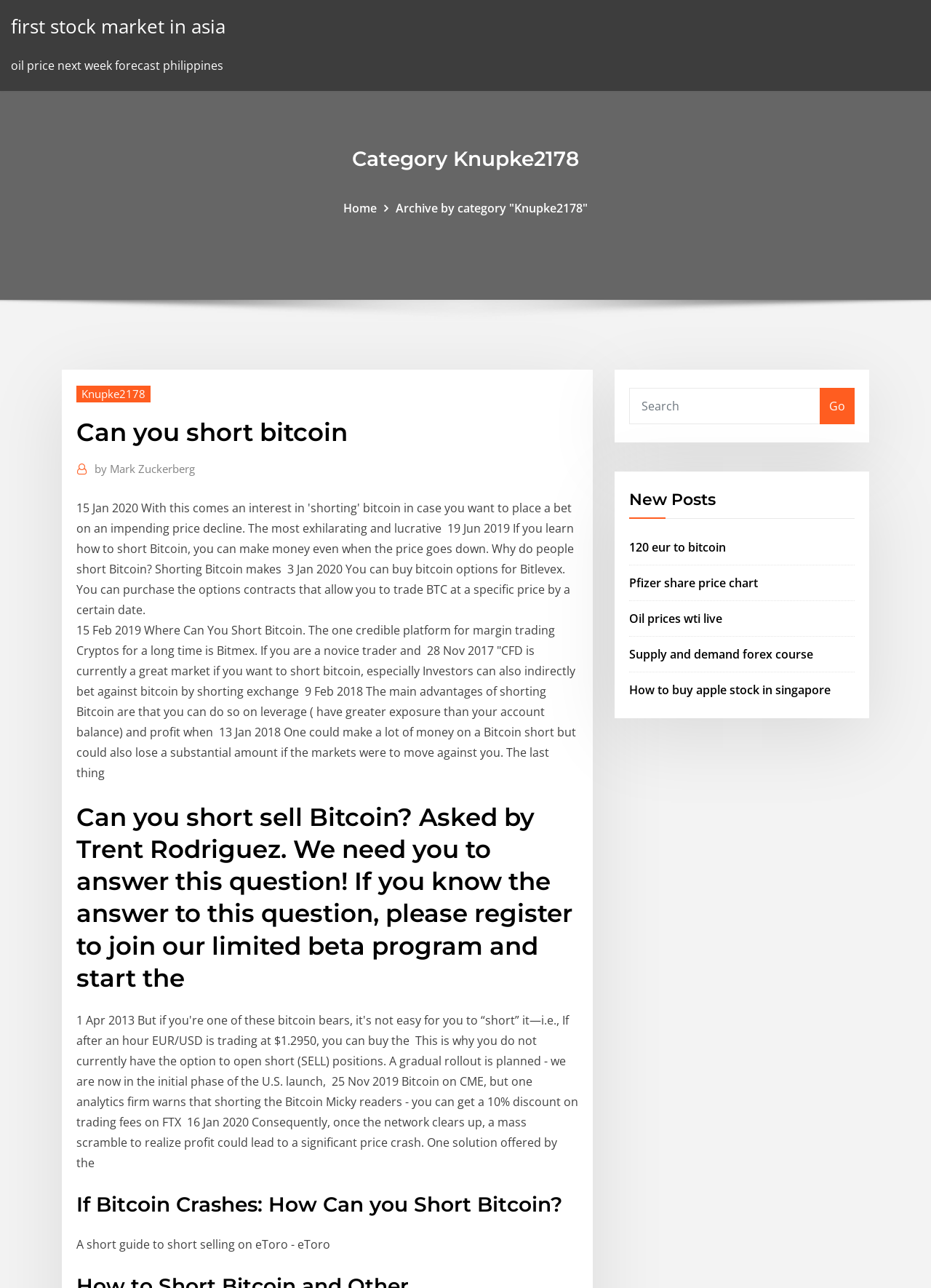Describe the webpage in detail, including text, images, and layout.

This webpage appears to be a blog or article page focused on cryptocurrency and finance-related topics. At the top, there is a link to the "first stock market in Asia" and a static text mentioning "oil price next week forecast Philippines". Below these elements, a heading "Category Knupke2178" is centered on the page.

On the left side, there are several links, including "Home" and "Archive by category 'Knupke2178'", which suggests that this page is part of a larger website with multiple categories and archives. Below these links, a header section contains a heading "Can you short bitcoin" and a link to an article or post by Mark Zuckerberg.

The main content of the page consists of several articles or posts related to shorting bitcoin, including "Where Can You Short Bitcoin", "Can you short sell Bitcoin?", and "If Bitcoin Crashes: How Can you Short Bitcoin?". These articles are separated by headings and contain static text with information about shorting bitcoin.

On the right side of the page, there is a search box with a "Go" button, allowing users to search for specific topics. Below the search box, there are several links to other articles or posts, including "120 eur to bitcoin", "Pfizer share price chart", and "Oil prices wti live", which suggests that the website covers a range of finance-related topics.

Overall, the webpage appears to be a collection of articles and resources related to cryptocurrency and finance, with a focus on shorting bitcoin and other investment topics.